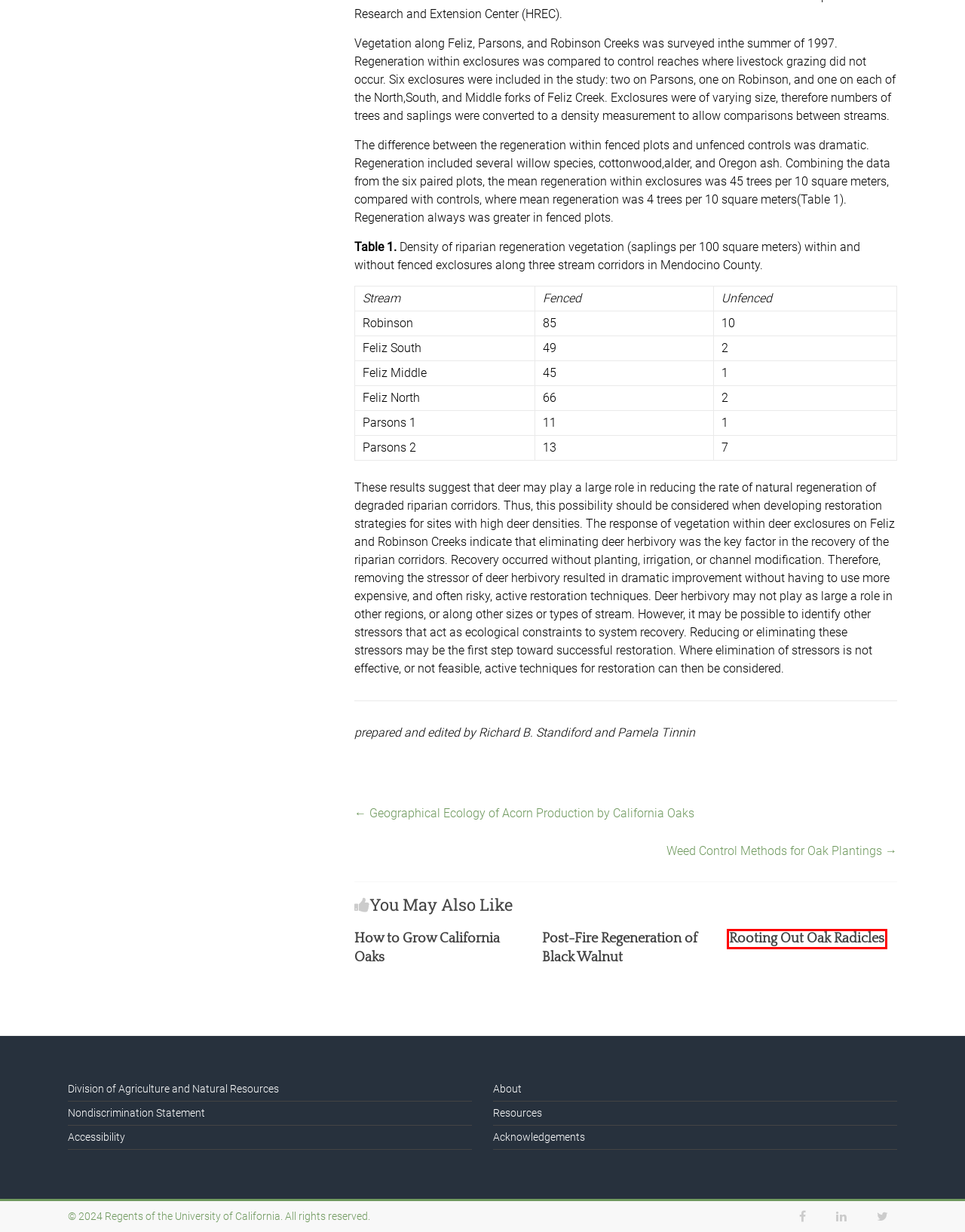Given a webpage screenshot featuring a red rectangle around a UI element, please determine the best description for the new webpage that appears after the element within the bounding box is clicked. The options are:
A. Geographical Ecology of Acorn Production by California Oaks - UC Oaks
B. About - UC Oaks | Oak Woodland Management
C. Acknowledgements - UC Oaks
D. Rooting Out Oak Radicles - UC Oaks
E. Post-Fire Regeneration of Black Walnut - UC Oaks
F. FAQ - UC Oaks
G. Weed Control Methods for Oak Plantings - UC Oaks
H. How to Grow California Oaks - UC Oaks

D